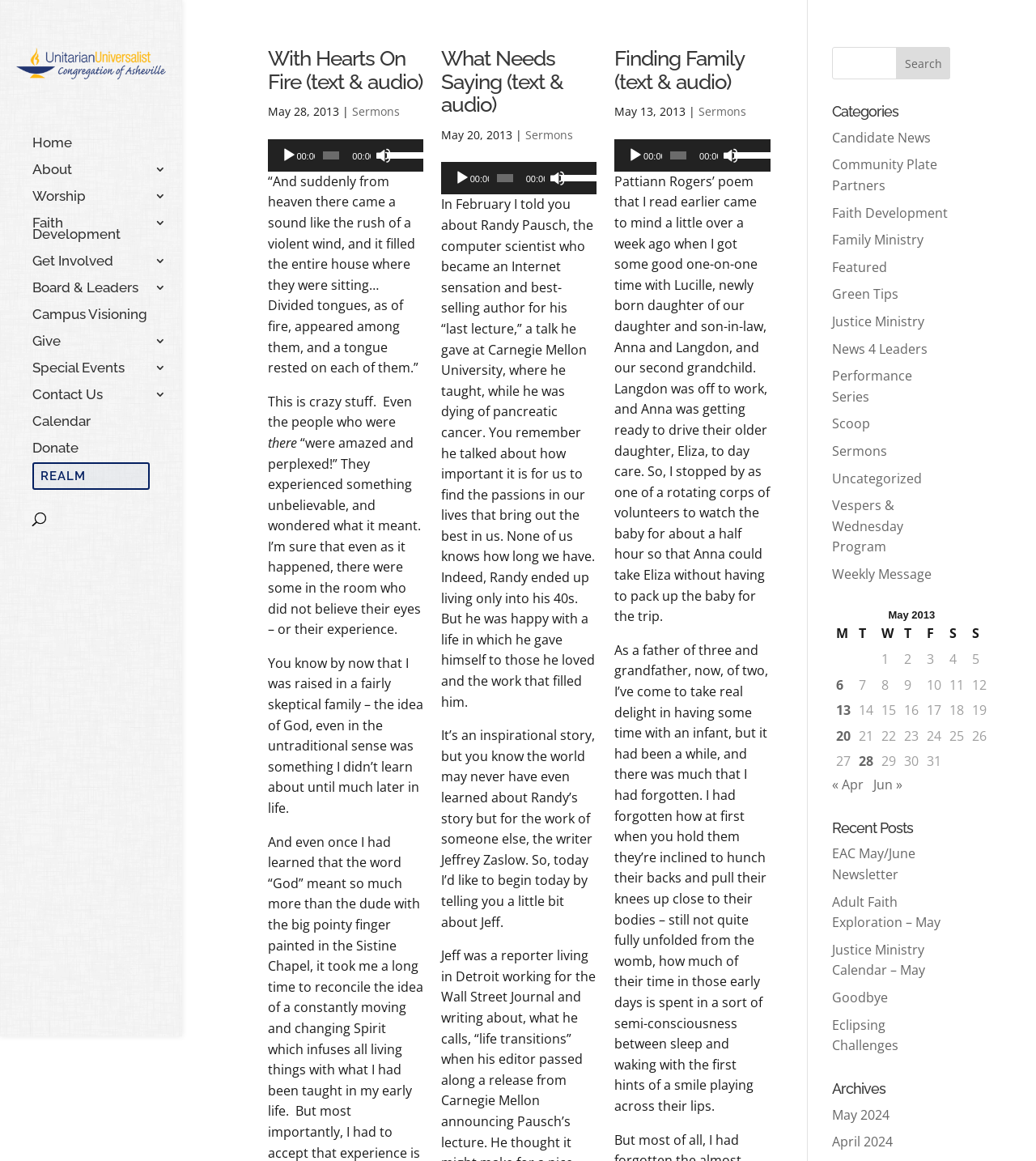Please determine the bounding box coordinates of the area that needs to be clicked to complete this task: 'Click on the 'Donate' link'. The coordinates must be four float numbers between 0 and 1, formatted as [left, top, right, bottom].

[0.031, 0.381, 0.176, 0.404]